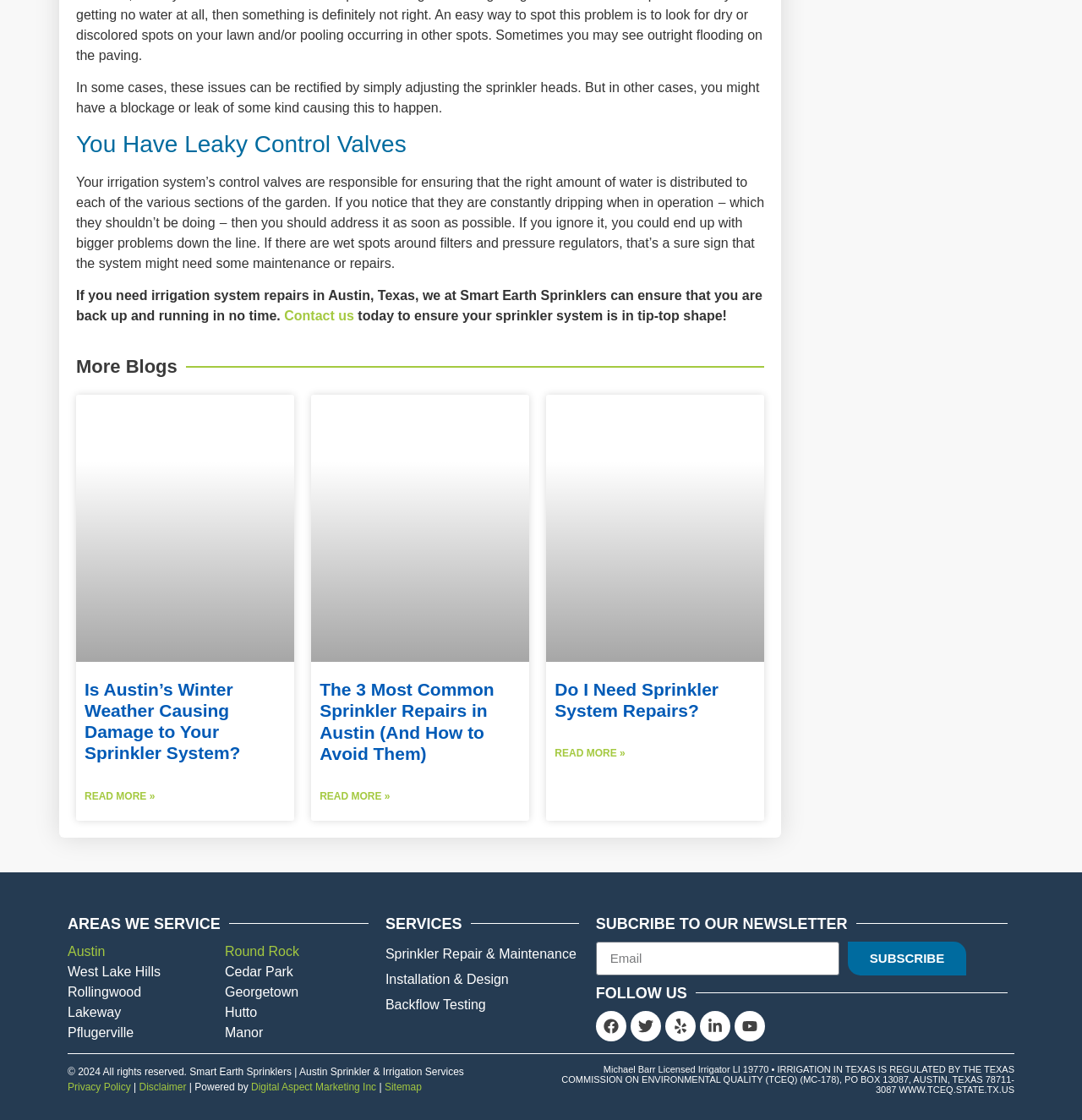Please identify the coordinates of the bounding box that should be clicked to fulfill this instruction: "Click the 'See details here' link".

None